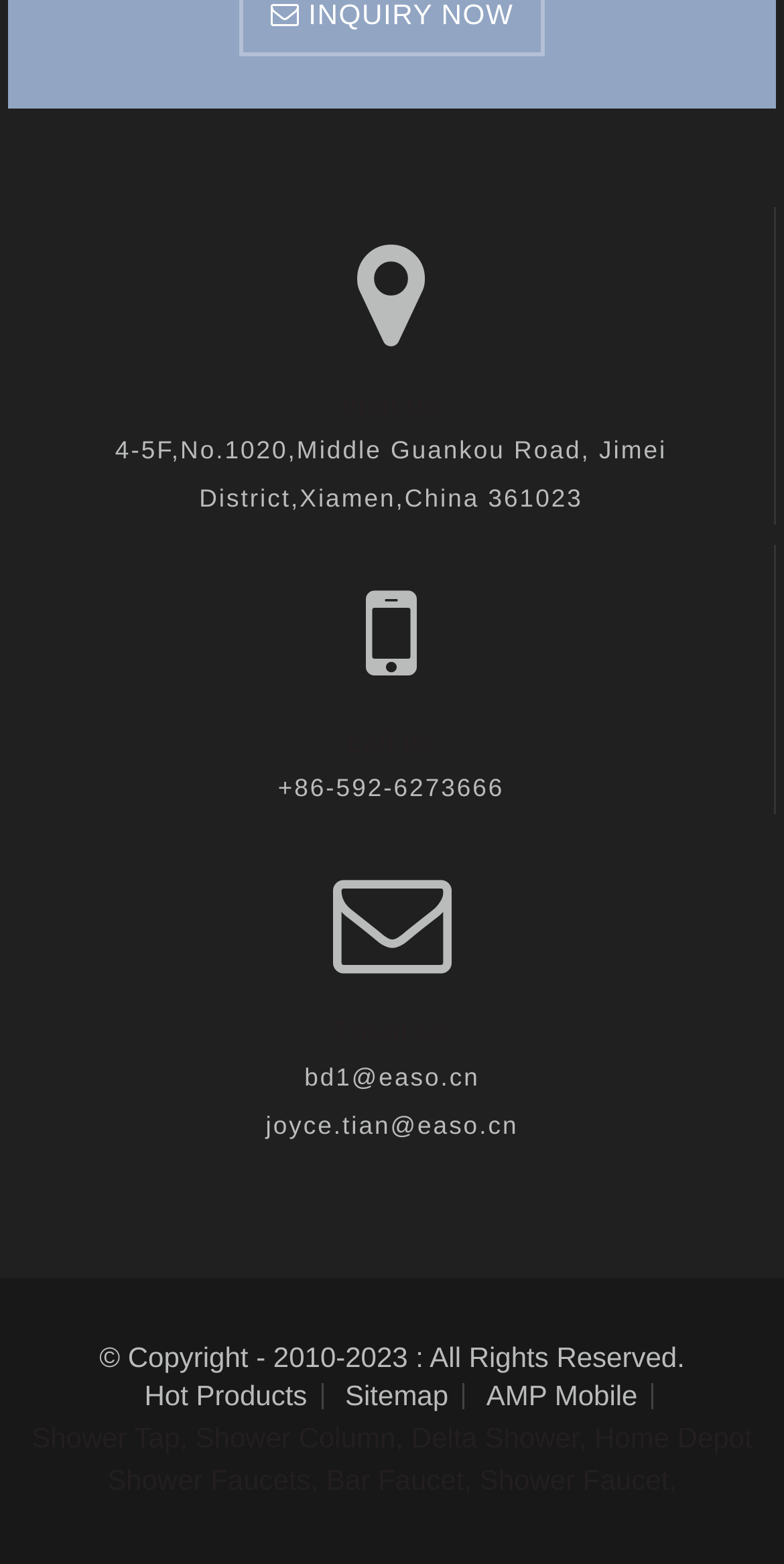Identify the bounding box coordinates of the clickable region to carry out the given instruction: "go to Hot Products".

[0.184, 0.882, 0.392, 0.903]